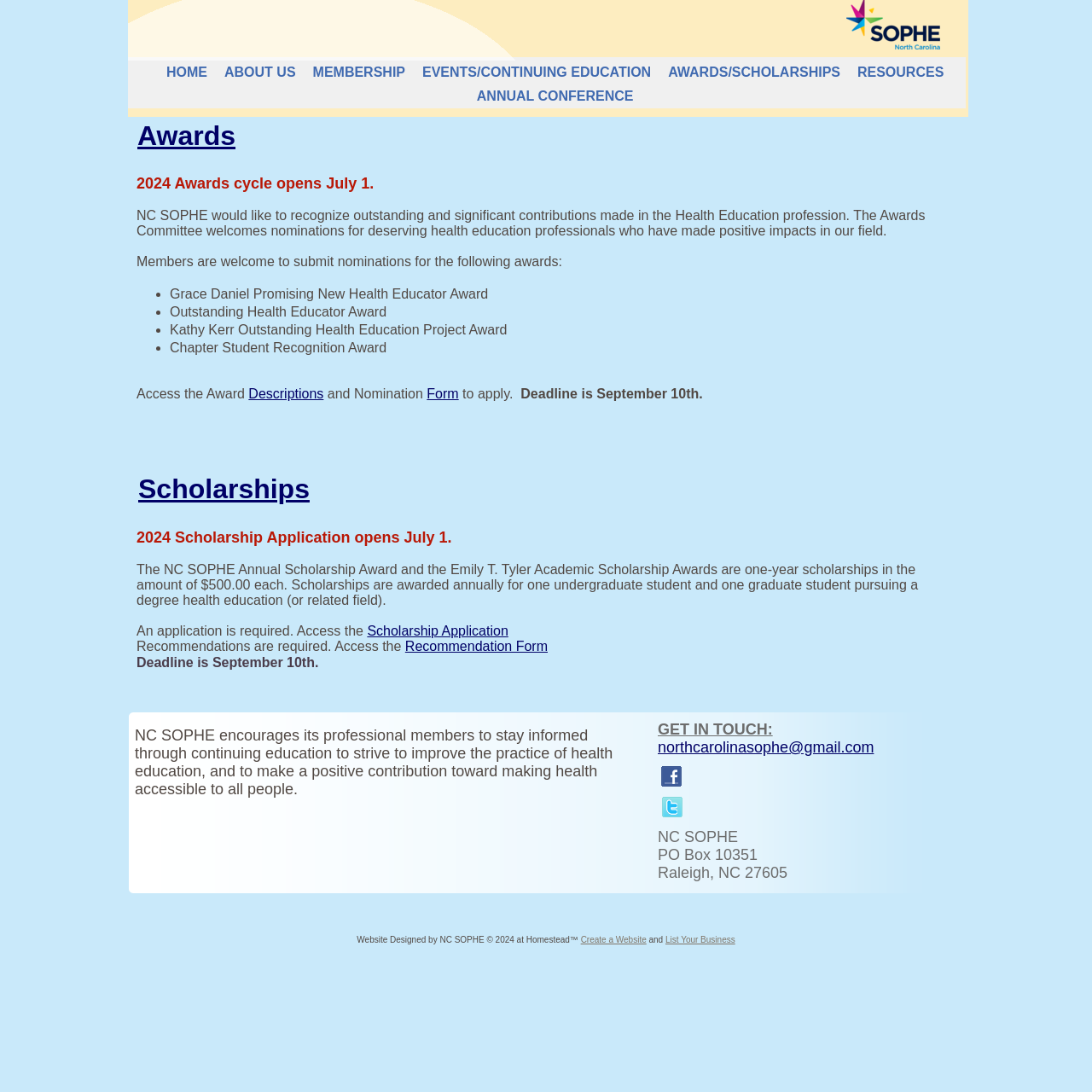Determine the bounding box coordinates for the clickable element required to fulfill the instruction: "Click AWARDS/SCHOLARSHIPS". Provide the coordinates as four float numbers between 0 and 1, i.e., [left, top, right, bottom].

[0.604, 0.059, 0.777, 0.073]